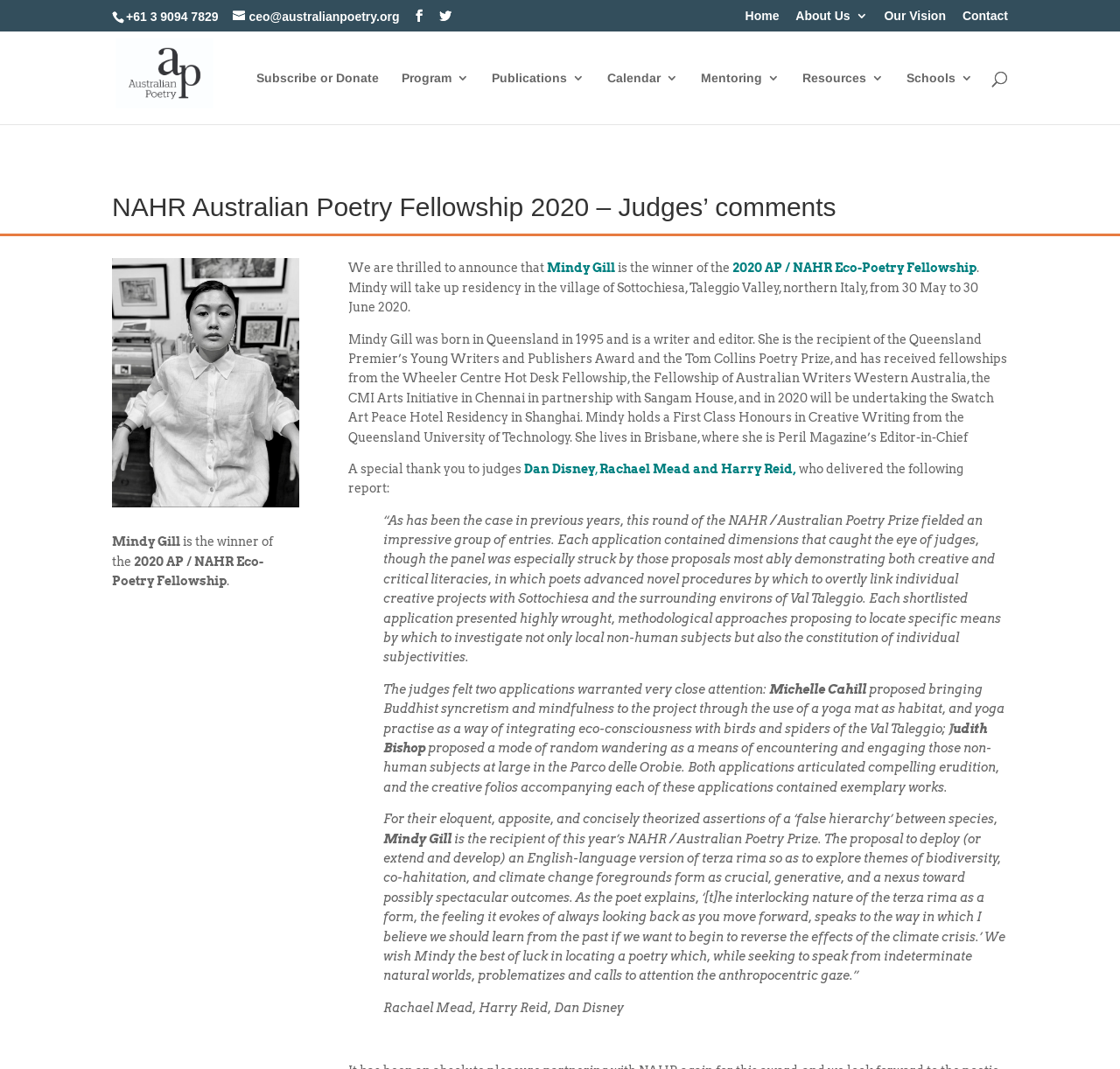Indicate the bounding box coordinates of the clickable region to achieve the following instruction: "Check the 'Contact' page."

[0.859, 0.009, 0.9, 0.029]